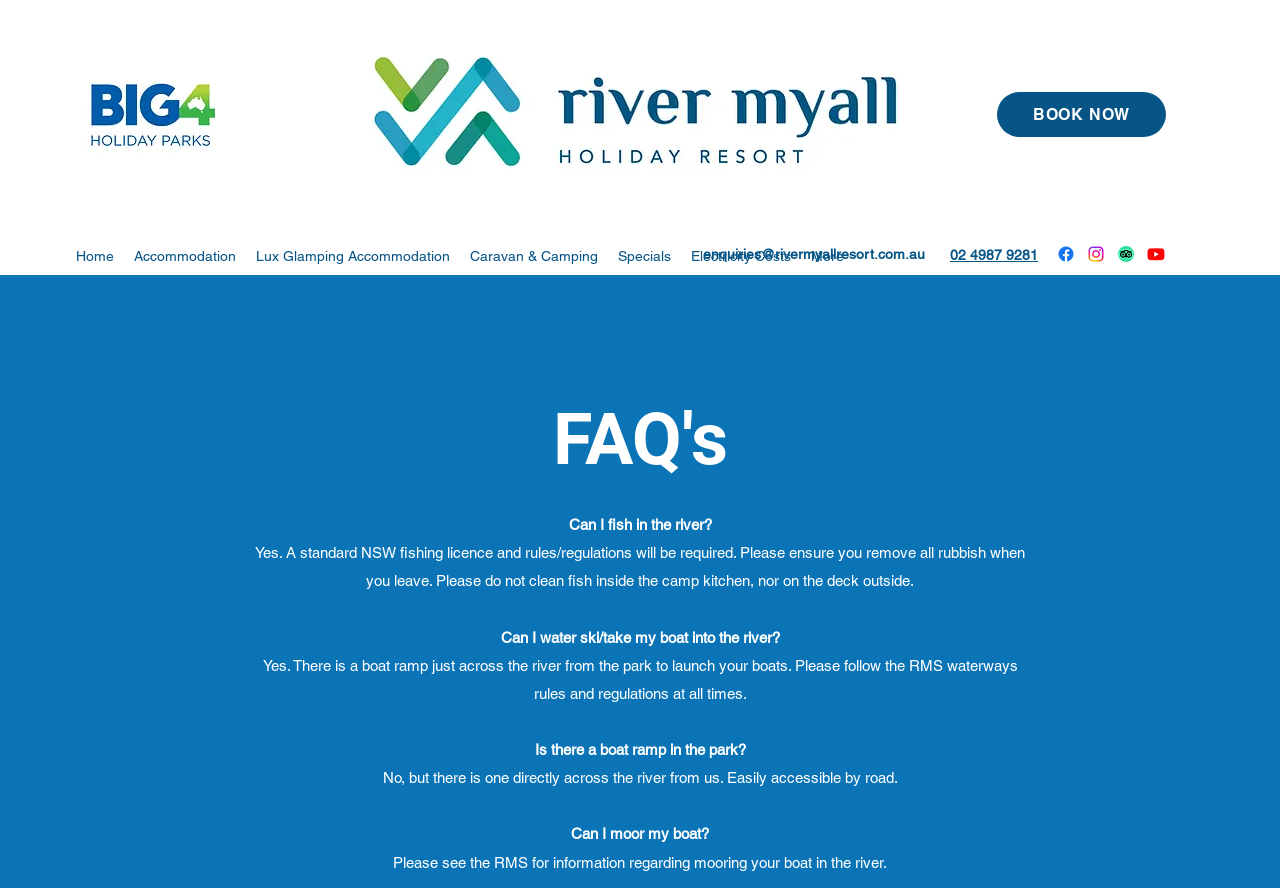Please find the bounding box for the following UI element description. Provide the coordinates in (top-left x, top-left y, bottom-right x, bottom-right y) format, with values between 0 and 1: 02 4987 9281

[0.742, 0.278, 0.811, 0.296]